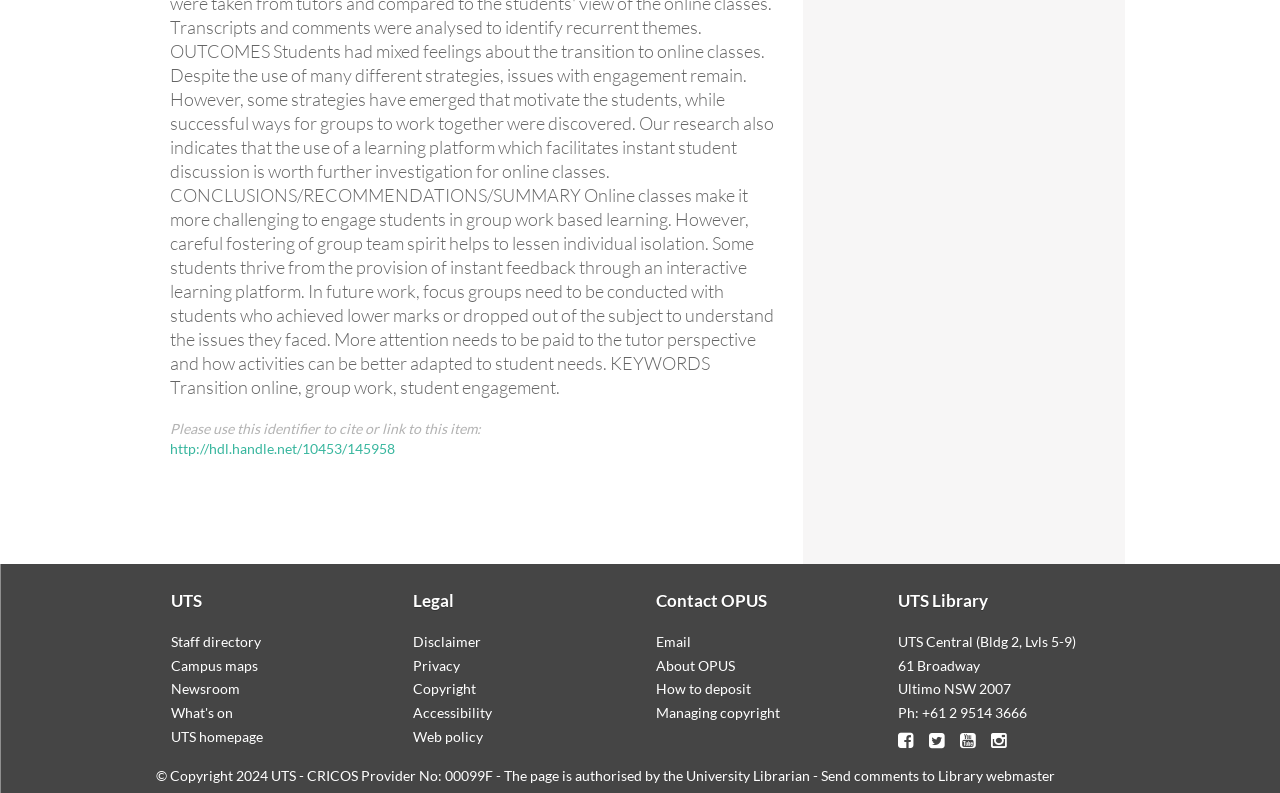What is the contact phone number of UTS Library?
Please provide a single word or phrase as your answer based on the screenshot.

+61 2 9514 3666